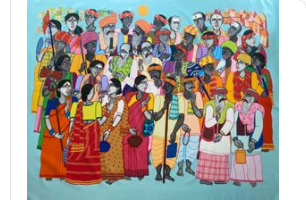Generate an elaborate caption for the given image.

The image titled "Towards His Place" presents a vibrant and colorful depiction of a diverse gathering of individuals in traditional attire. The artwork, created by artist Dhan Prasad, features an array of figures, each dressed in intricately detailed costumes that reflect various cultural elements. Bold colors like reds, yellows, and greens dominate the scene, enhancing the visual storytelling of community and togetherness. 

Set against a serene blue background, the figures are positioned in a way that conveys interaction, suggesting a lively discussion or celebration. This acrylic on canvas piece measures an impressive 98 x 78 inches, and is priced at ₹6,72,000, highlighting its status as a significant artistic creation. The painting captures the essence of cultural identity and unity, inviting viewers to engage with the rich narratives encapsulated within.